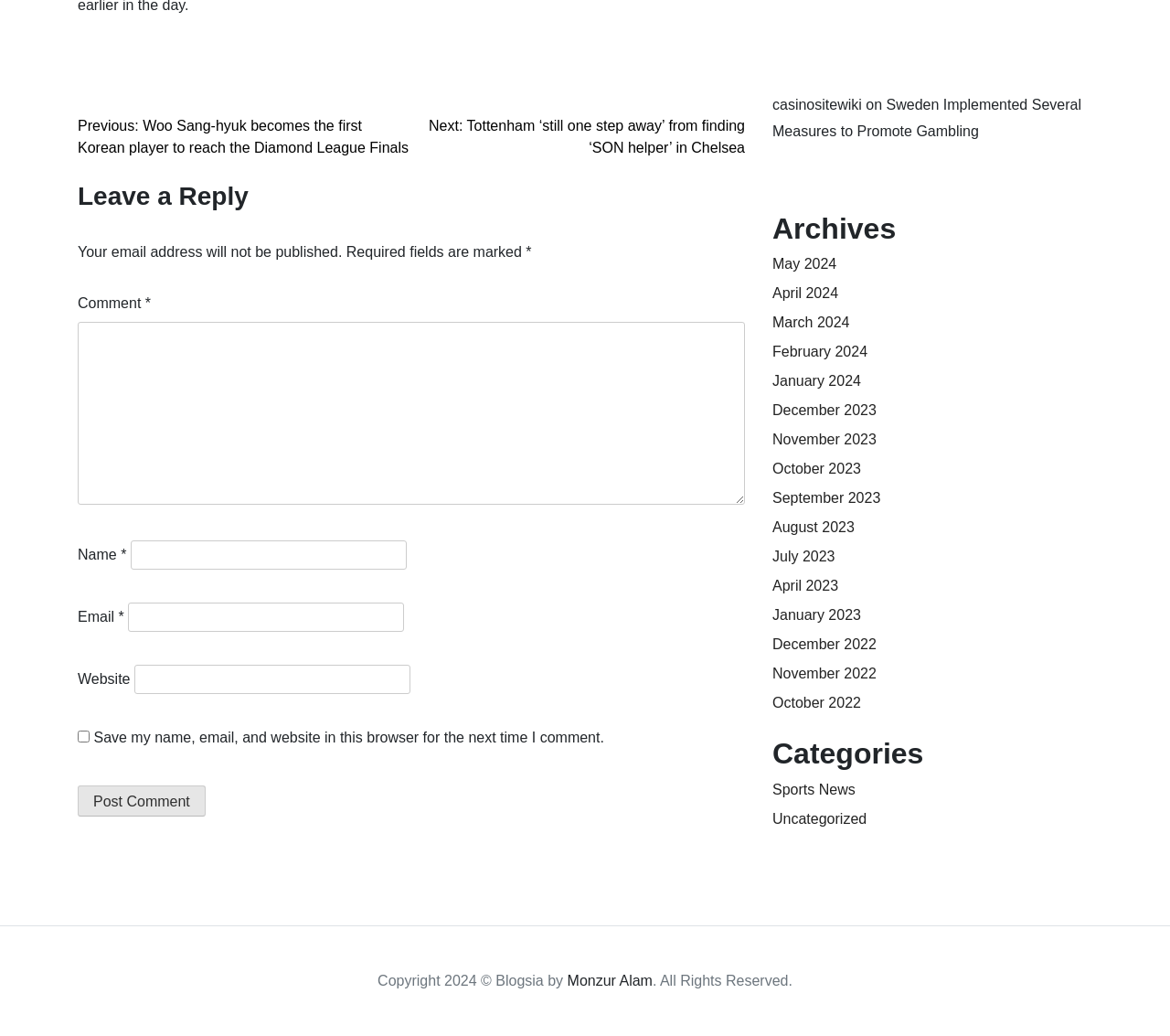Using the provided element description: "name="submit" value="Post Comment"", identify the bounding box coordinates. The coordinates should be four floats between 0 and 1 in the order [left, top, right, bottom].

[0.066, 0.758, 0.176, 0.788]